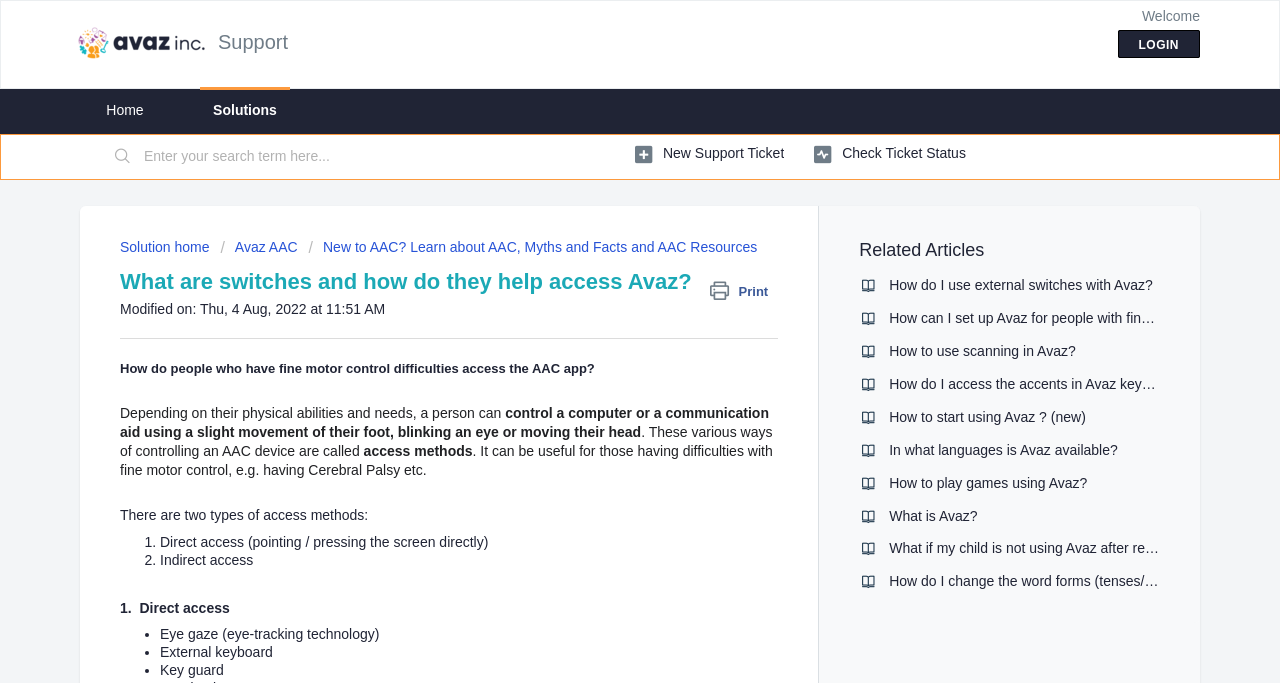By analyzing the image, answer the following question with a detailed response: What is the purpose of the 'New Support Ticket' link?

The 'New Support Ticket' link is likely used to create a new support ticket, as suggested by its name and location on the webpage. This link is placed alongside other support-related links, such as 'Check Ticket Status'.